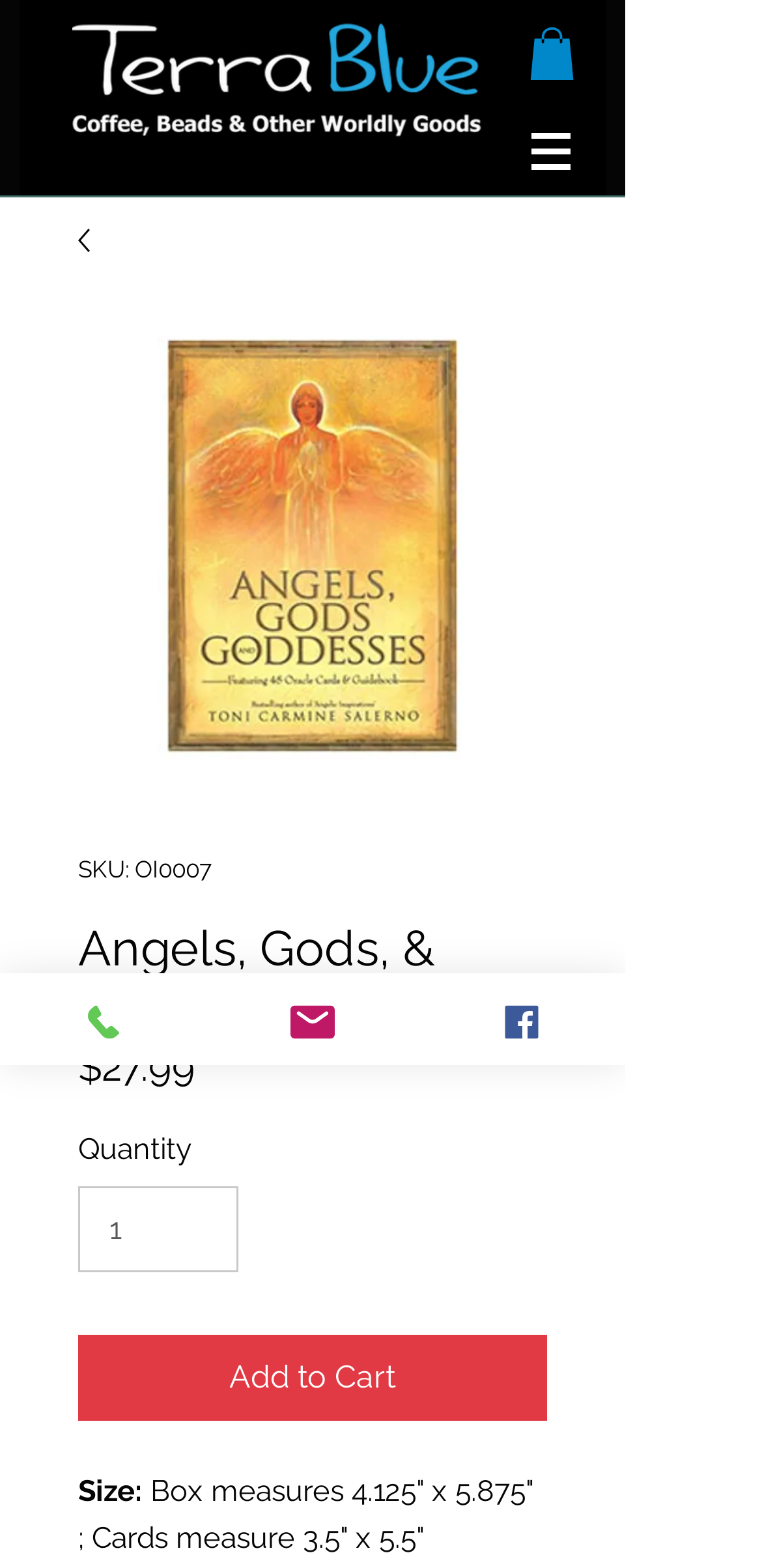Locate the bounding box coordinates of the UI element described by: "Smartnmagic". Provide the coordinates as four float numbers between 0 and 1, formatted as [left, top, right, bottom].

None